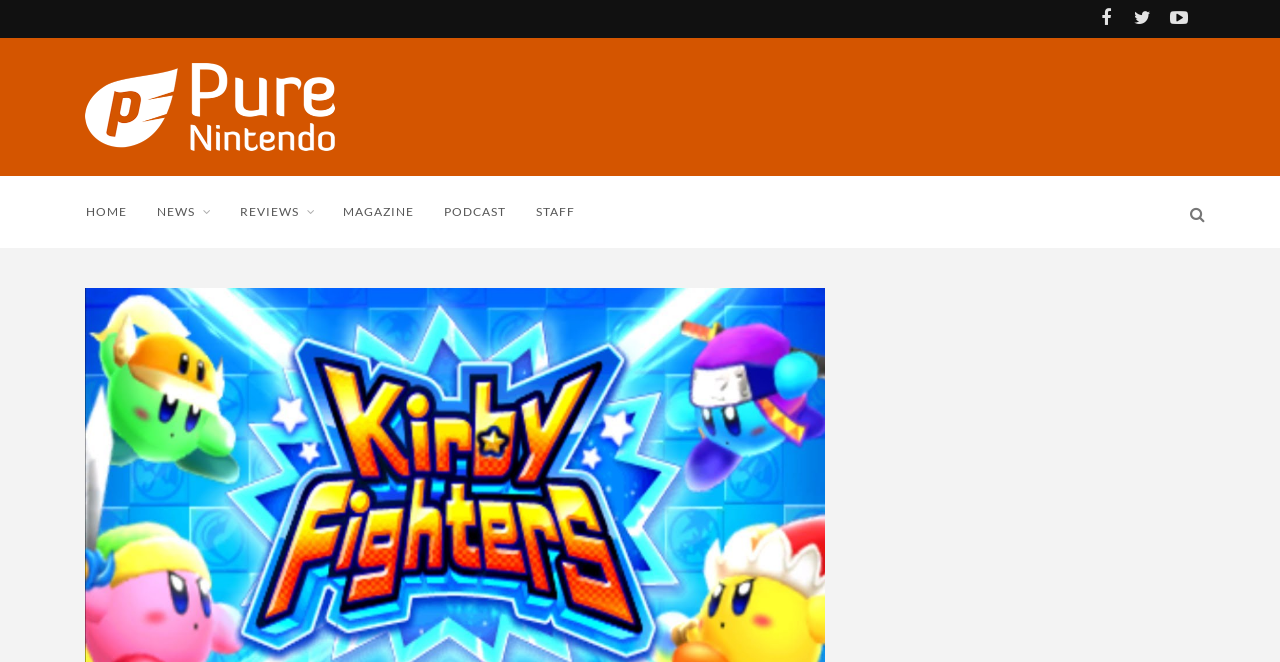What is the purpose of the search box?
Look at the image and answer with only one word or phrase.

To search the website